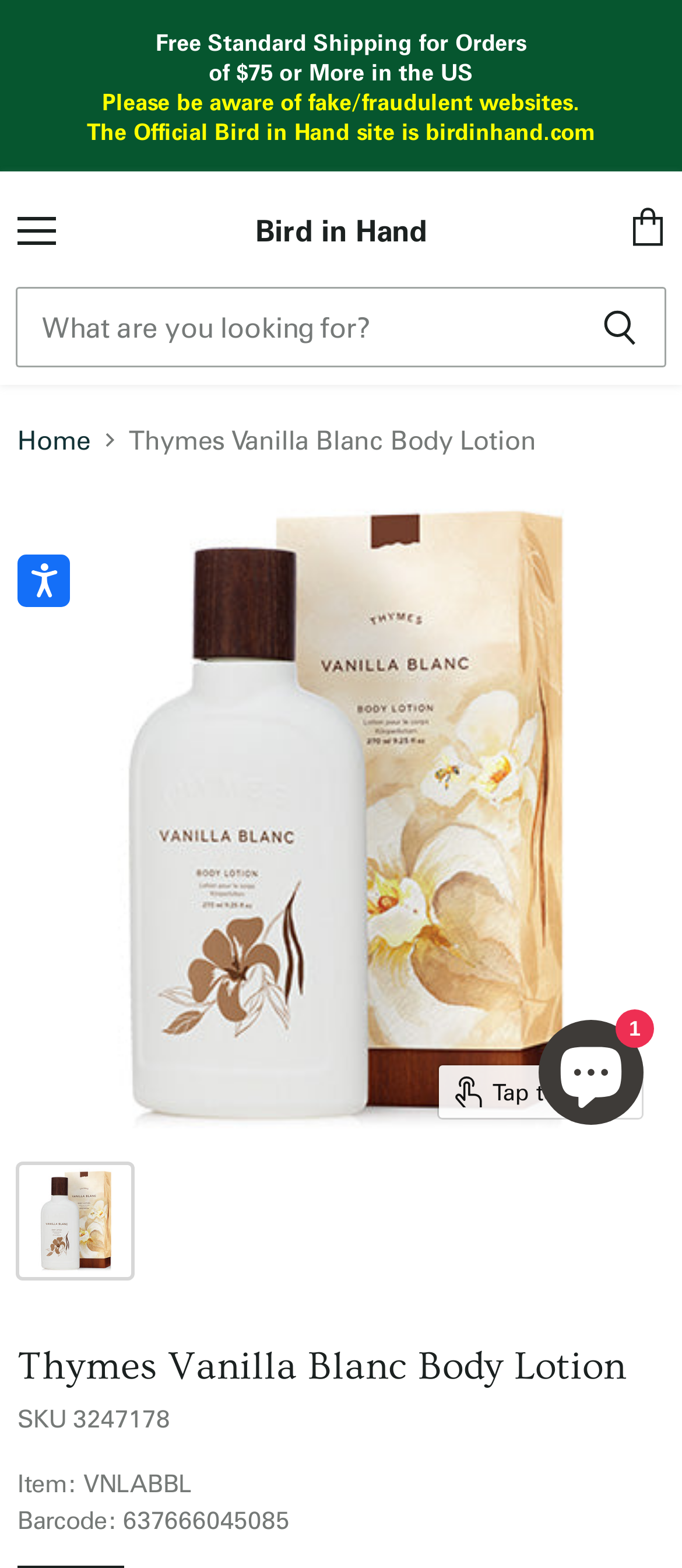Your task is to extract the text of the main heading from the webpage.

Thymes Vanilla Blanc Body Lotion